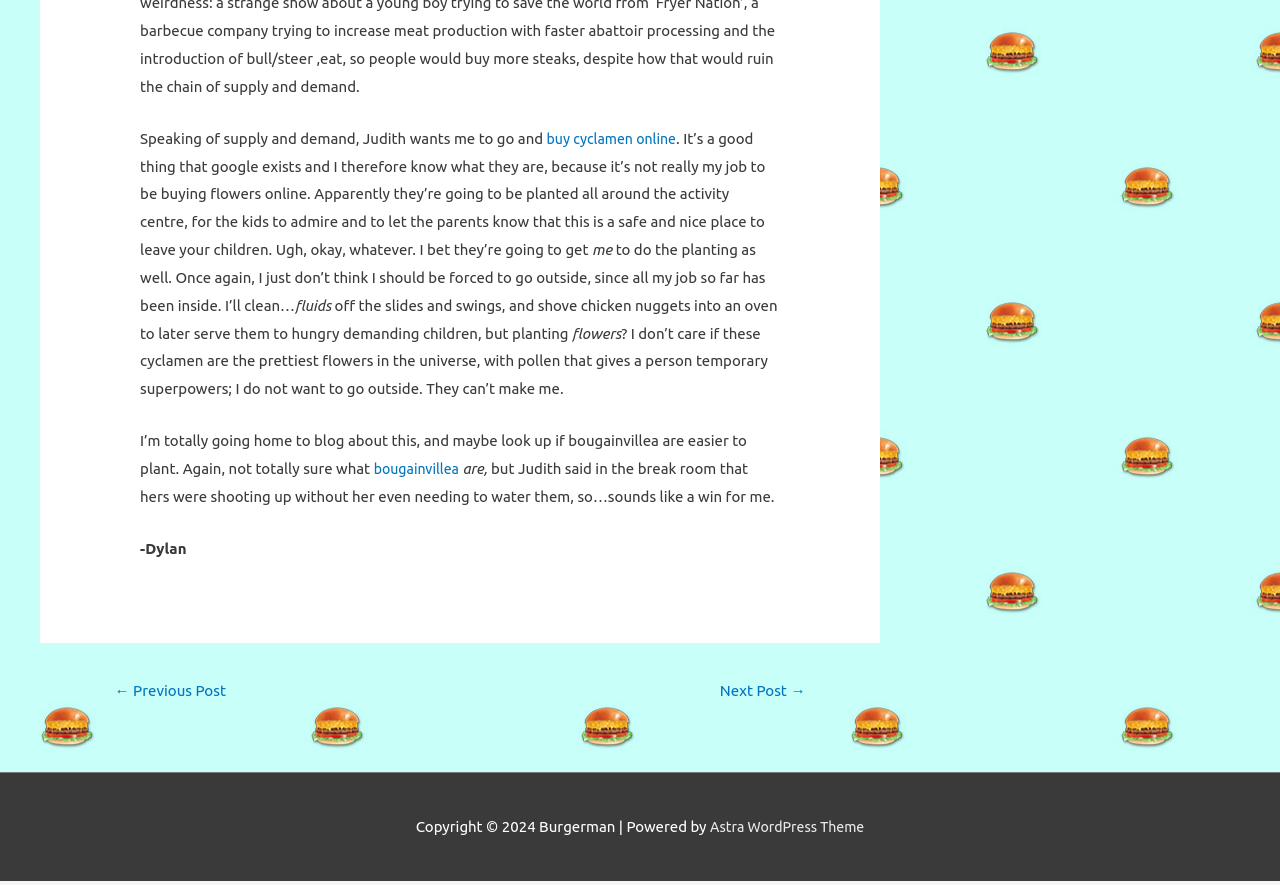Locate the bounding box of the UI element based on this description: "bougainvillea". Provide four float numbers between 0 and 1 as [left, top, right, bottom].

[0.292, 0.523, 0.363, 0.542]